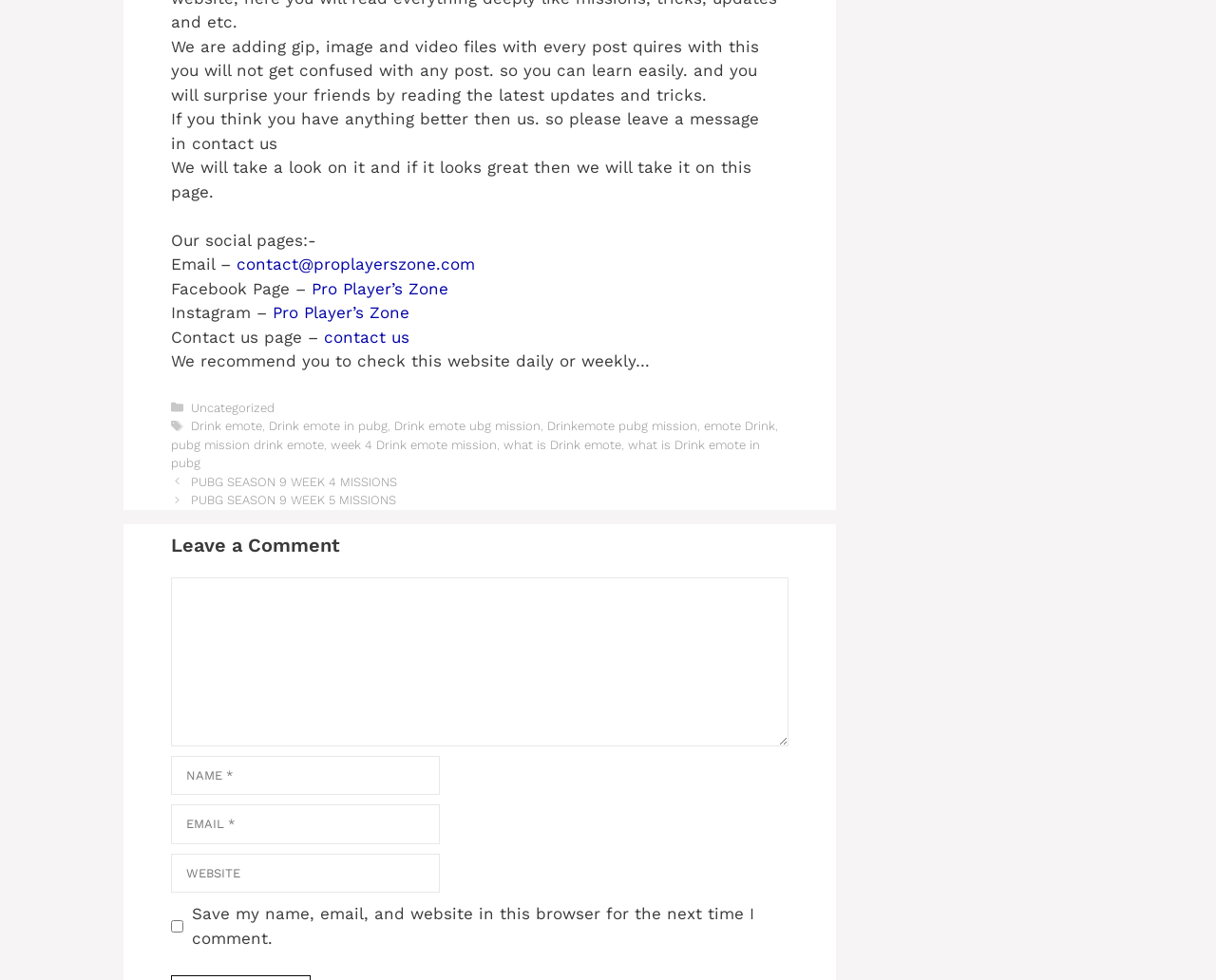Pinpoint the bounding box coordinates of the element you need to click to execute the following instruction: "Click the 'Pro Player’s Zone' Facebook link". The bounding box should be represented by four float numbers between 0 and 1, in the format [left, top, right, bottom].

[0.256, 0.285, 0.369, 0.304]